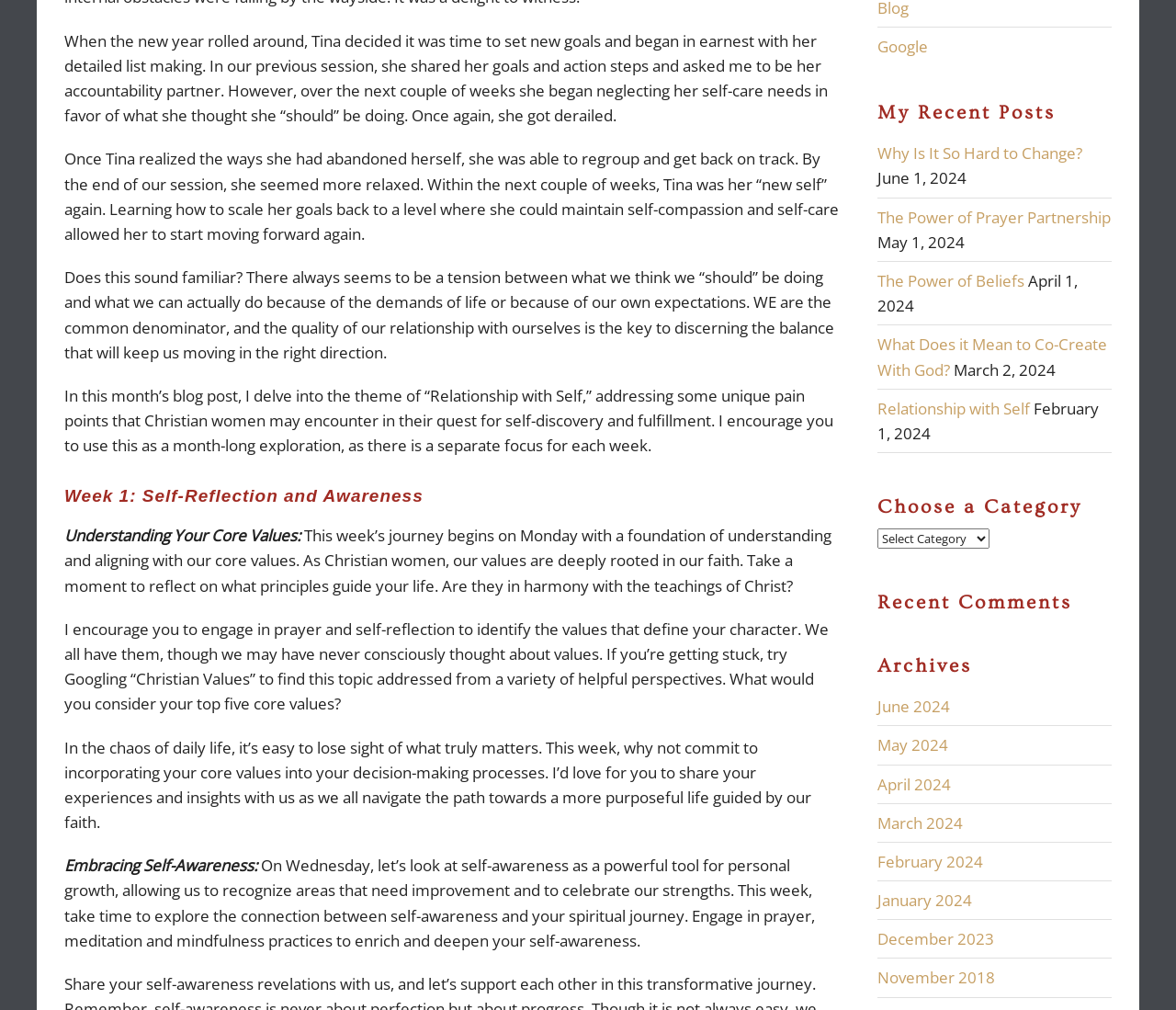Determine the bounding box coordinates for the area you should click to complete the following instruction: "Visit Facebook page".

None